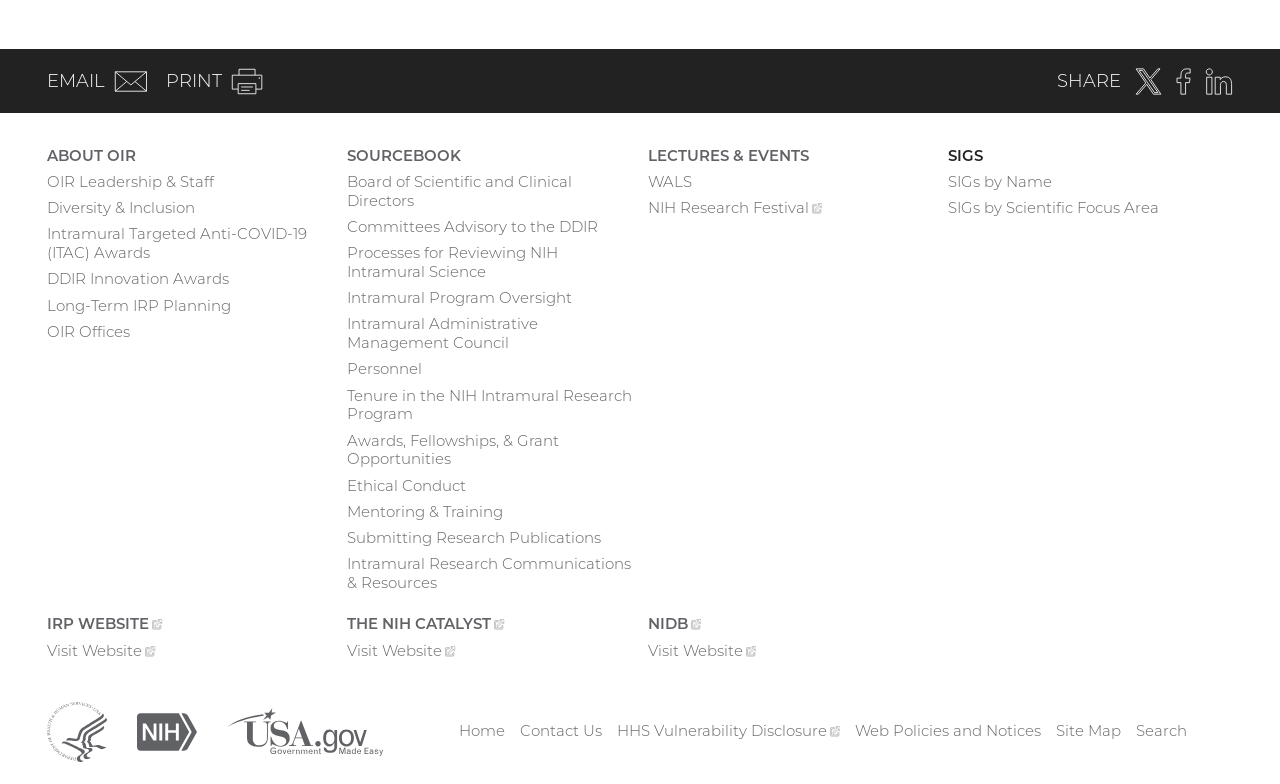How many external links are available in the footer?
Analyze the image and deliver a detailed answer to the question.

I counted the number of external links available in the footer section, which are HHS Vulnerability Disclosure, National Institutes of Health, and USA.gov, so there are 3 external links available in the footer.